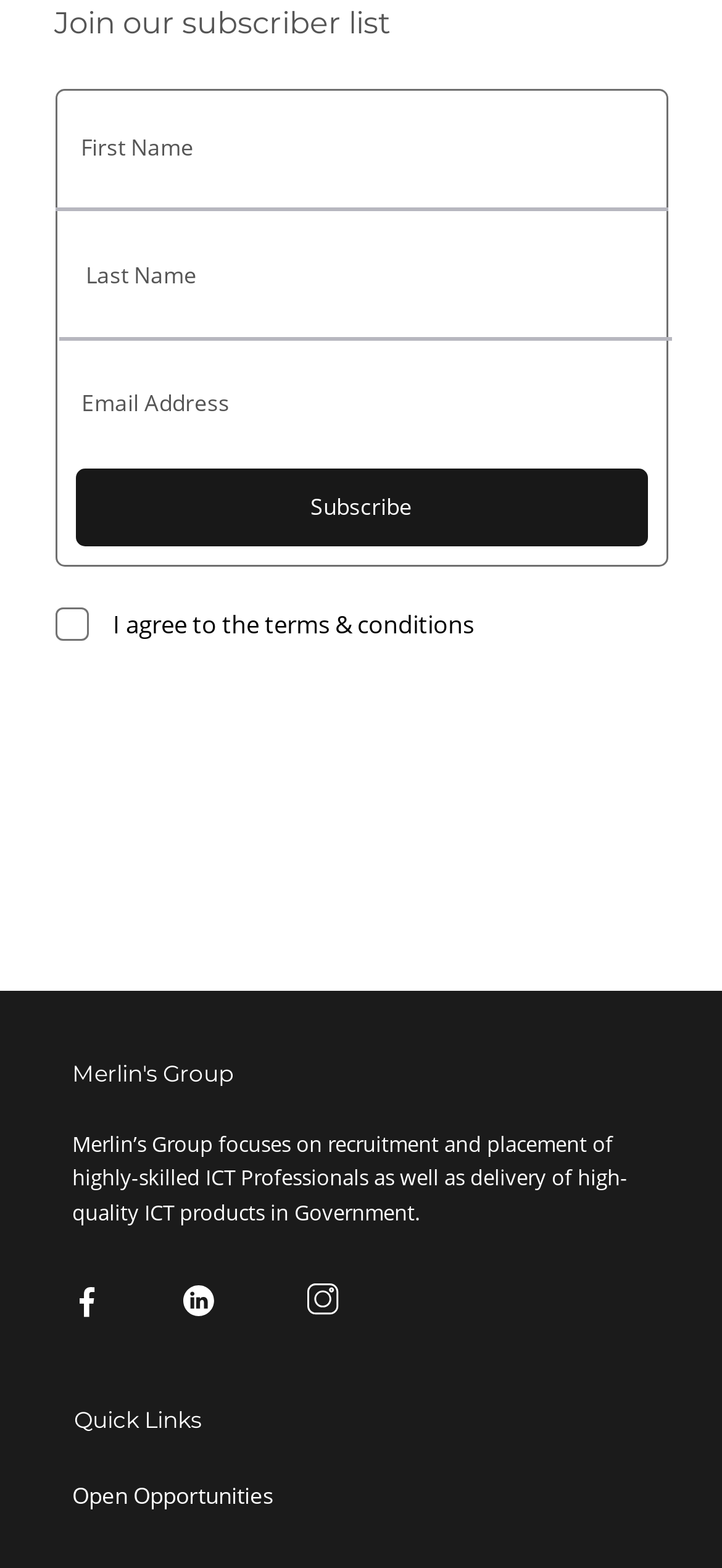What is required to subscribe?
Please give a detailed and elaborate explanation in response to the question.

The required fields for subscription can be determined by looking at the textbox elements with the 'required' attribute set to True. These elements are 'First Name', 'Last Name', and 'Email Address', indicating that these fields must be filled in to subscribe.